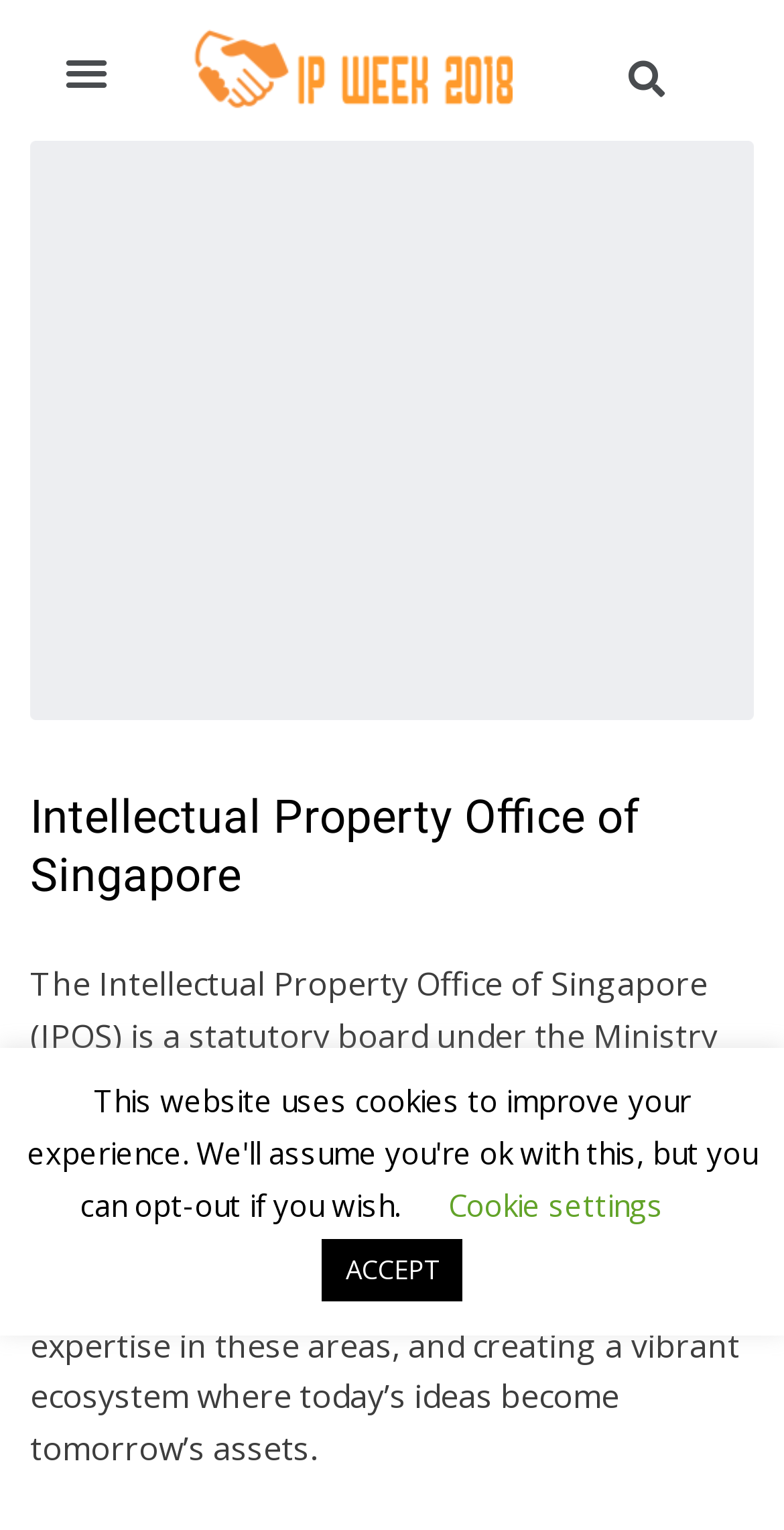What is the focus of the organization?
Please answer using one word or phrase, based on the screenshot.

Helping enterprises grow